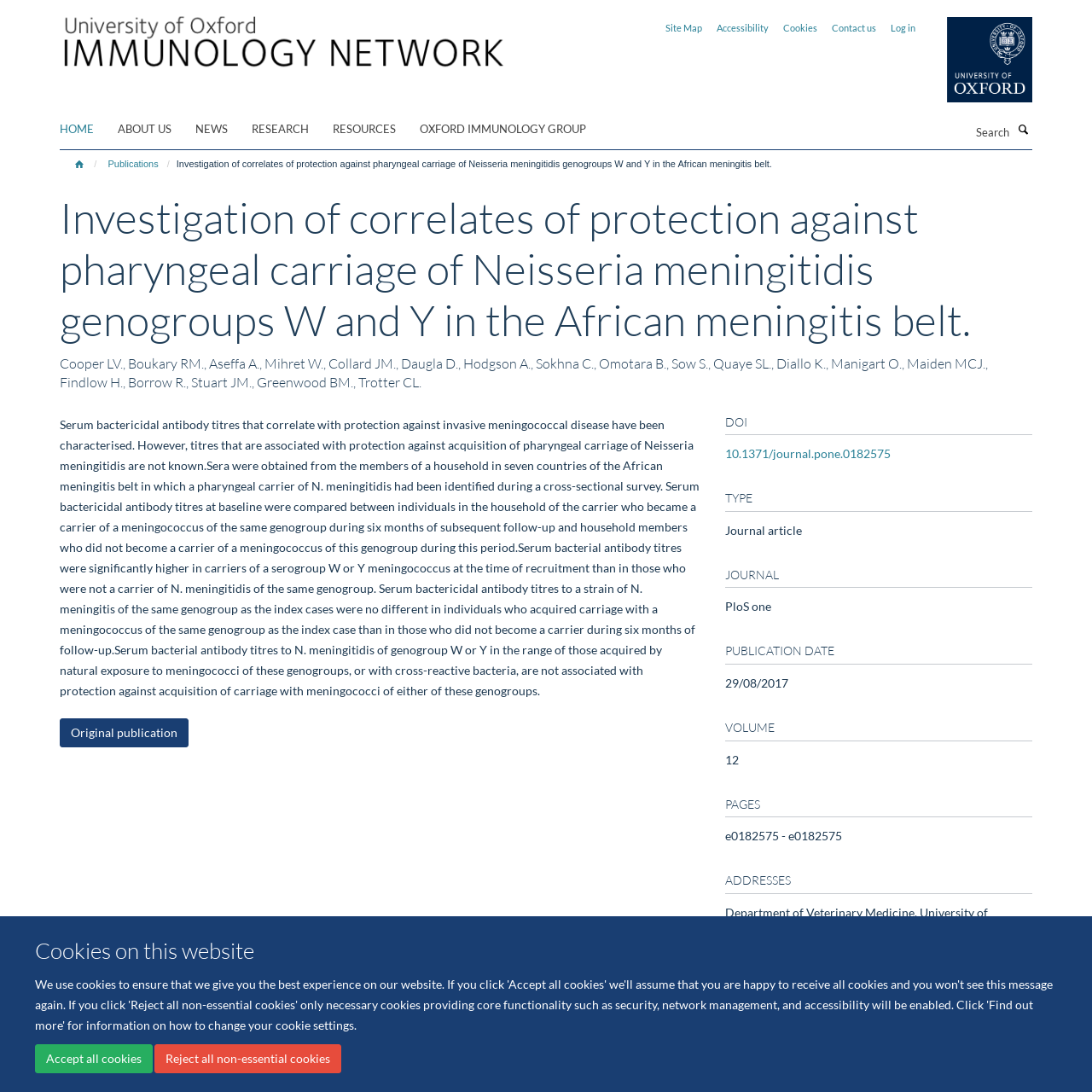Based on the image, give a detailed response to the question: What is the journal name of the publication?

I found the answer by looking at the publication information section, where I saw a heading 'JOURNAL' and a static text 'PloS one' underneath it, which indicates the journal name of the publication.